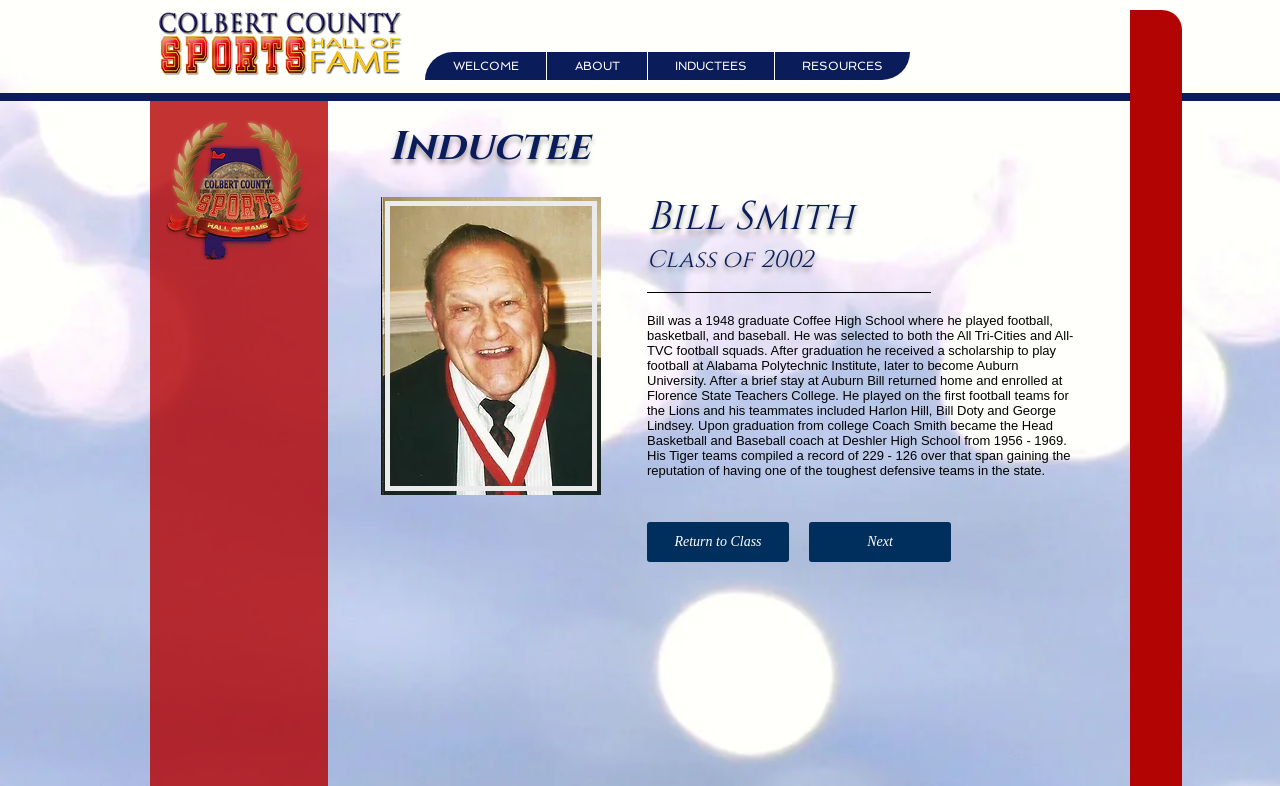What is Bill Smith's profession?
Refer to the screenshot and respond with a concise word or phrase.

Coach